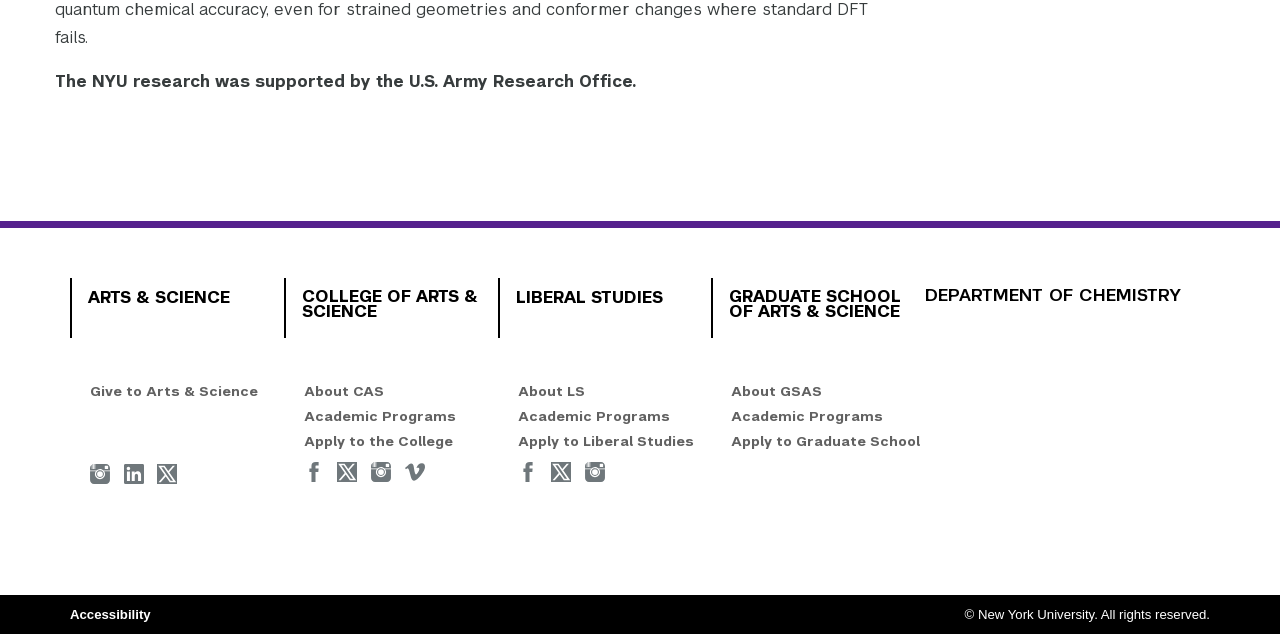Identify the bounding box for the element characterized by the following description: "Accessibility".

[0.055, 0.957, 0.118, 0.981]